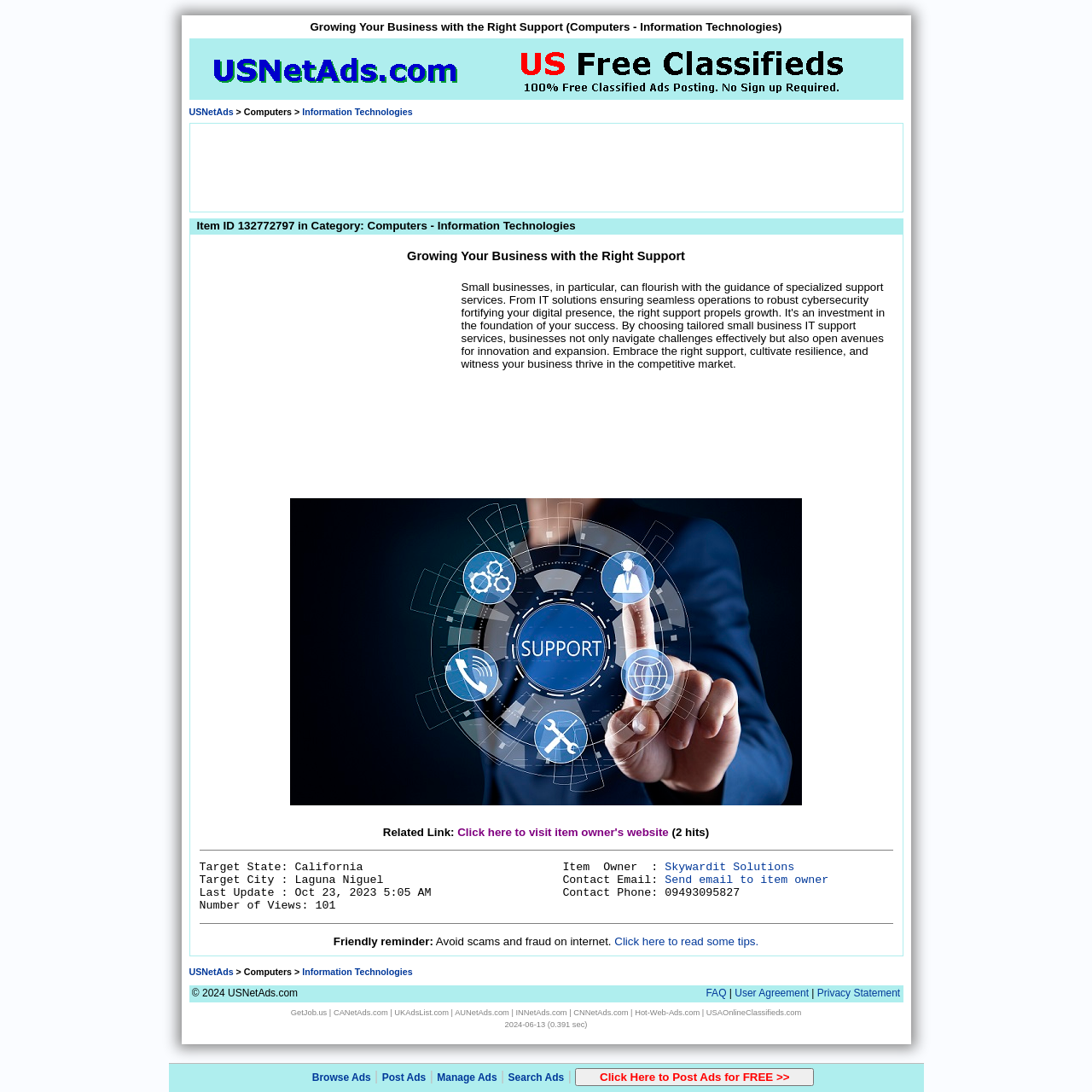Identify and provide the main heading of the webpage.

Growing Your Business with the Right Support (Computers - Information Technologies)